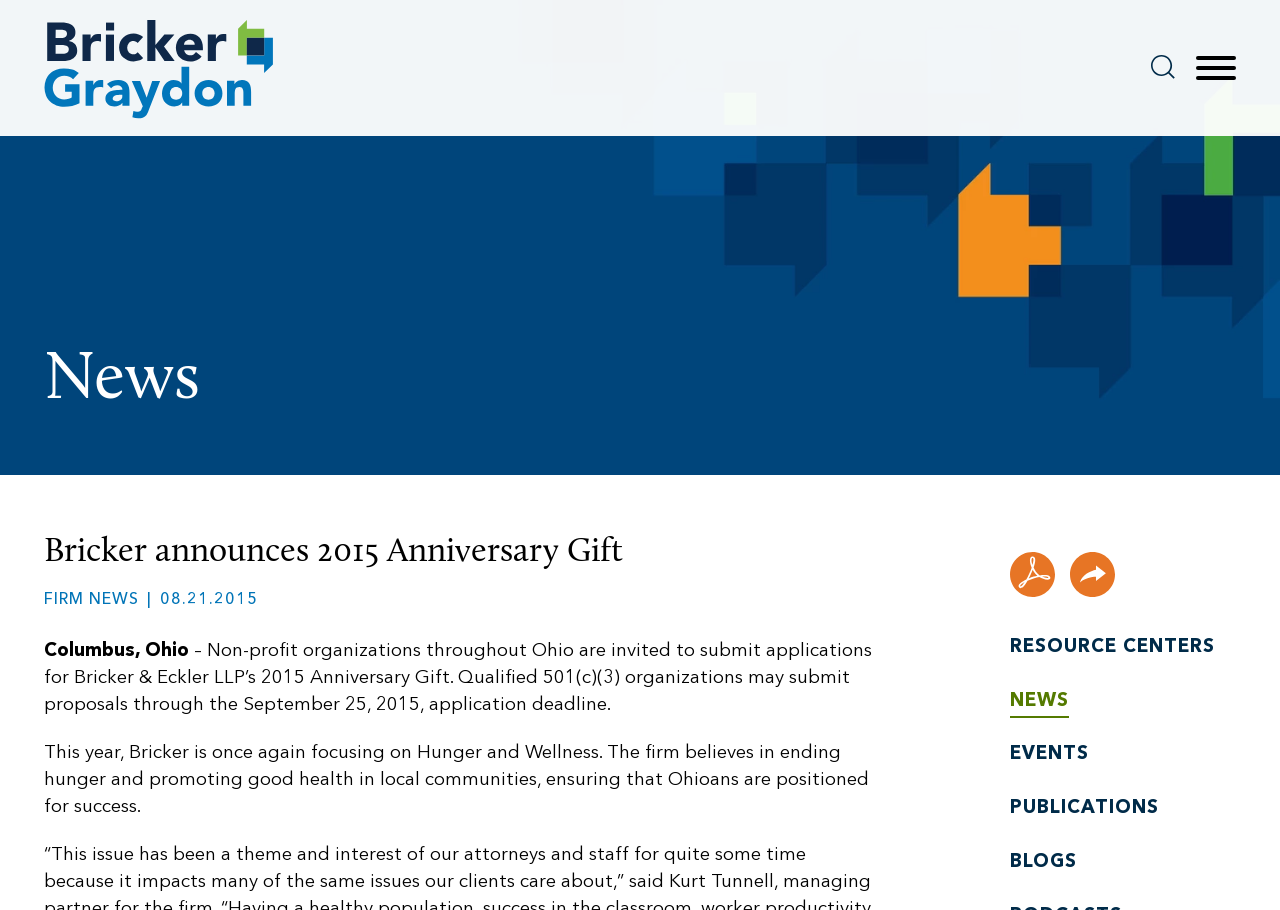What type of organizations can submit proposals? Analyze the screenshot and reply with just one word or a short phrase.

501(c)(3) organizations